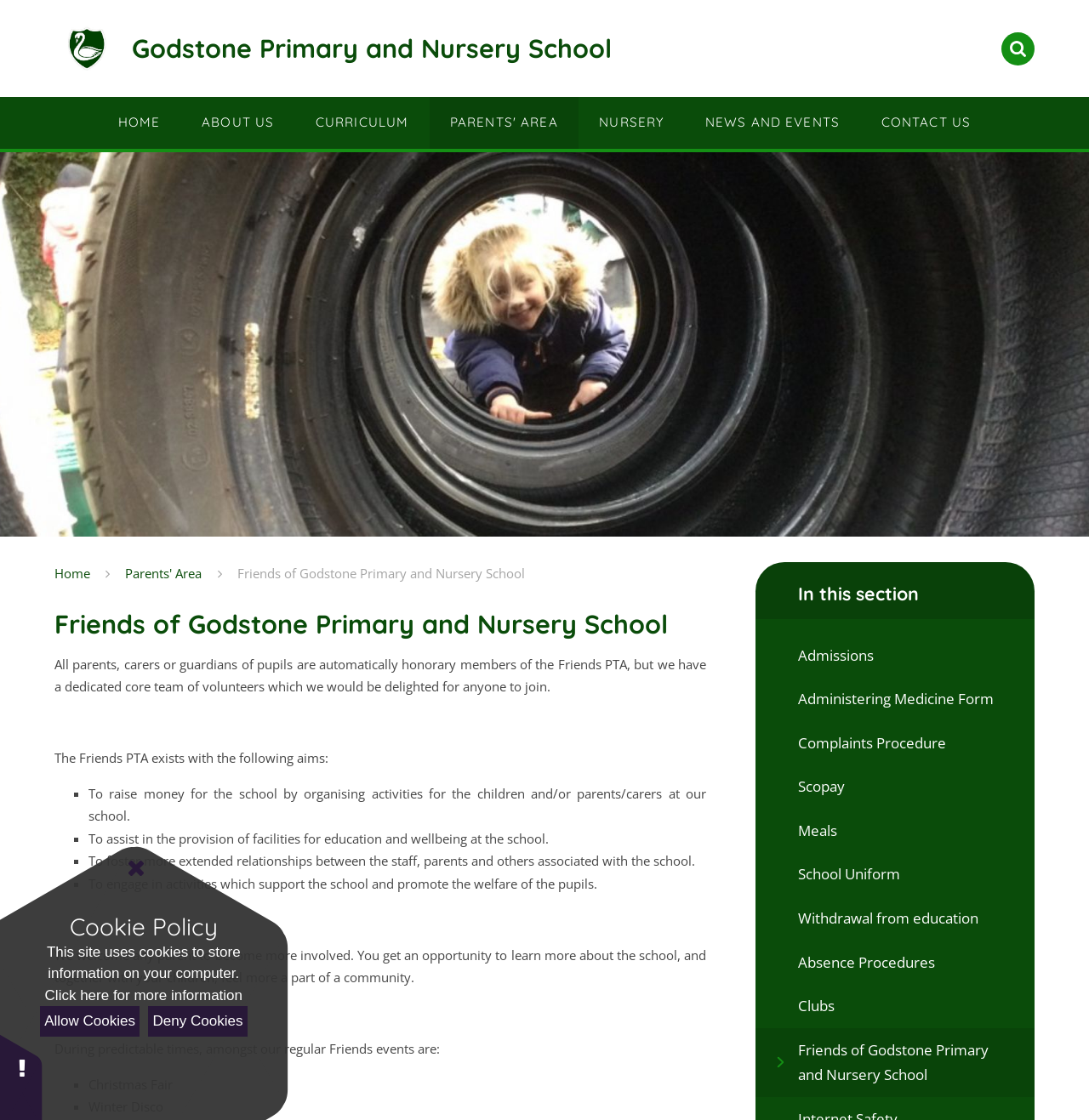What is the name of the school?
Please provide an in-depth and detailed response to the question.

The name of the school can be found in the logo and heading elements at the top of the webpage, which reads 'Godstone Primary and Nursery School'.